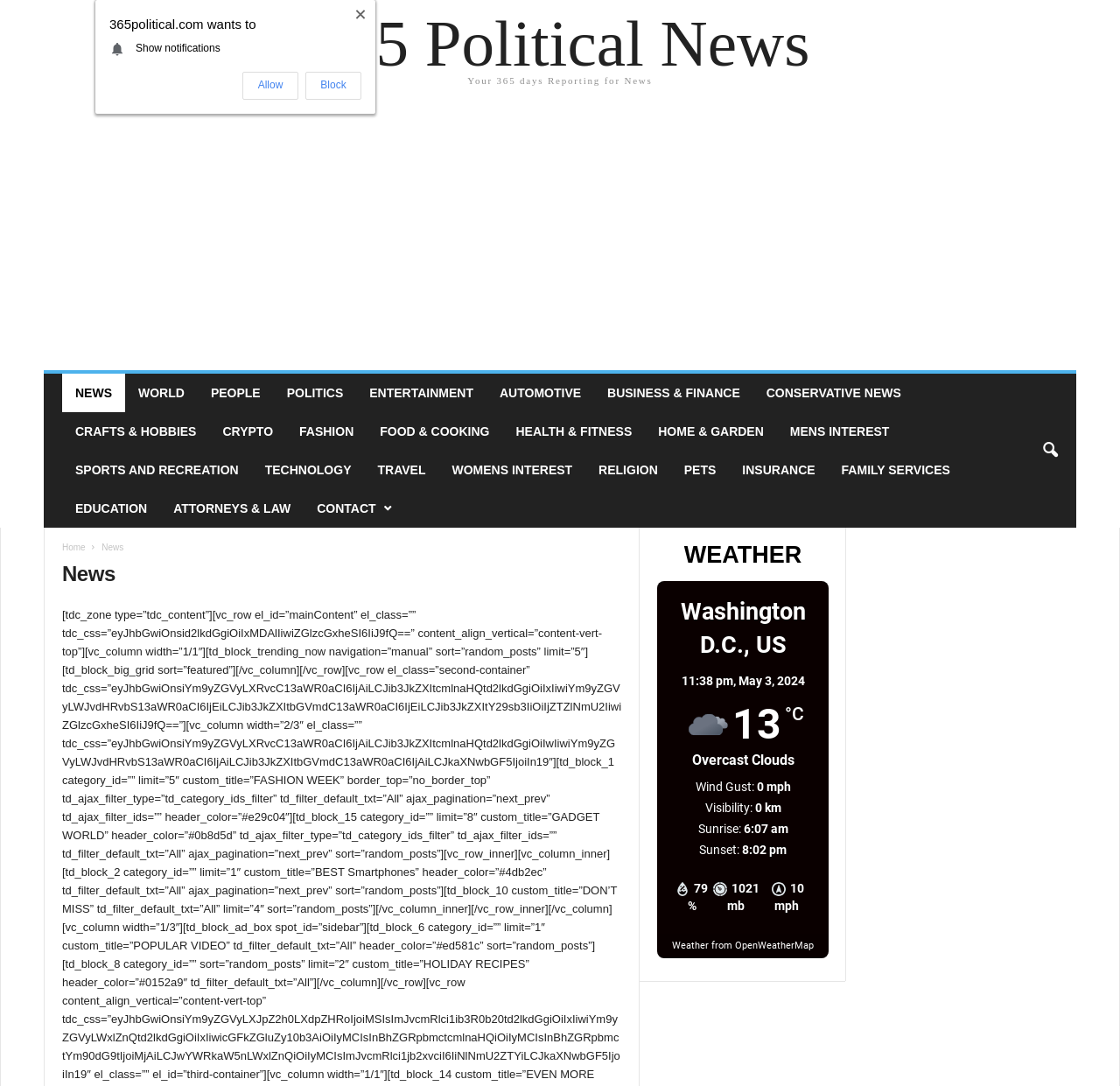Determine the bounding box coordinates of the clickable region to carry out the instruction: "Click on NEWS".

[0.055, 0.344, 0.112, 0.38]